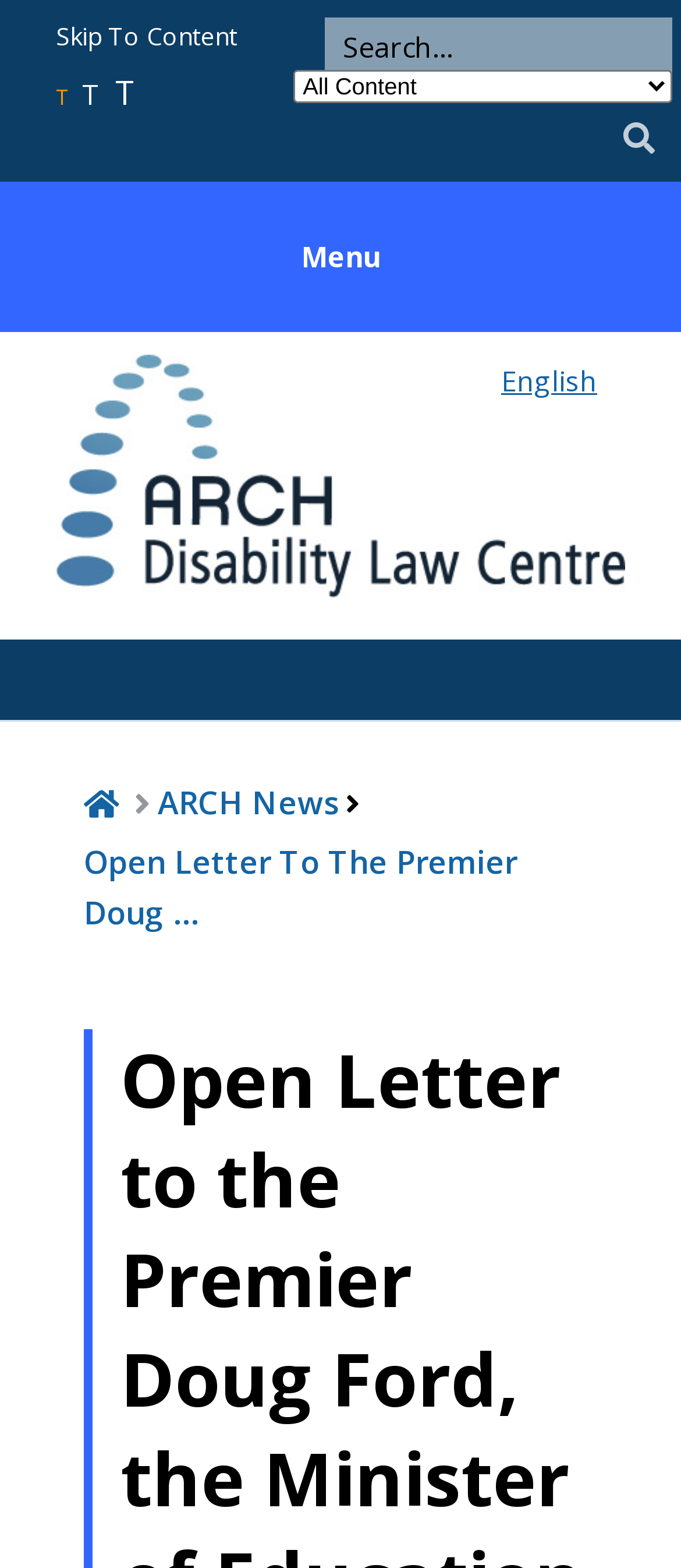Highlight the bounding box coordinates of the region I should click on to meet the following instruction: "View news in the Science category".

None